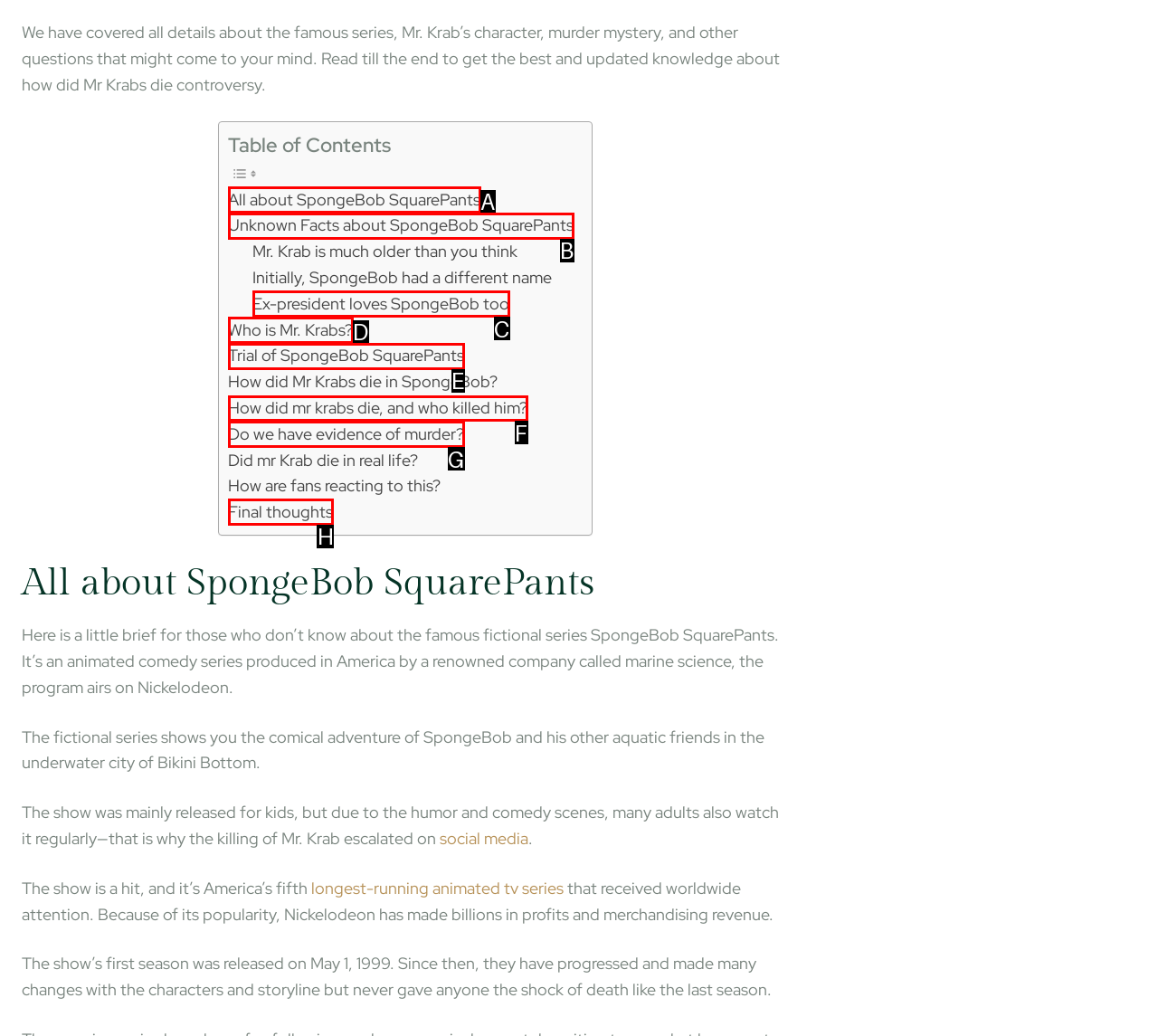What letter corresponds to the UI element to complete this task: Explore 'Final thoughts'
Answer directly with the letter.

H